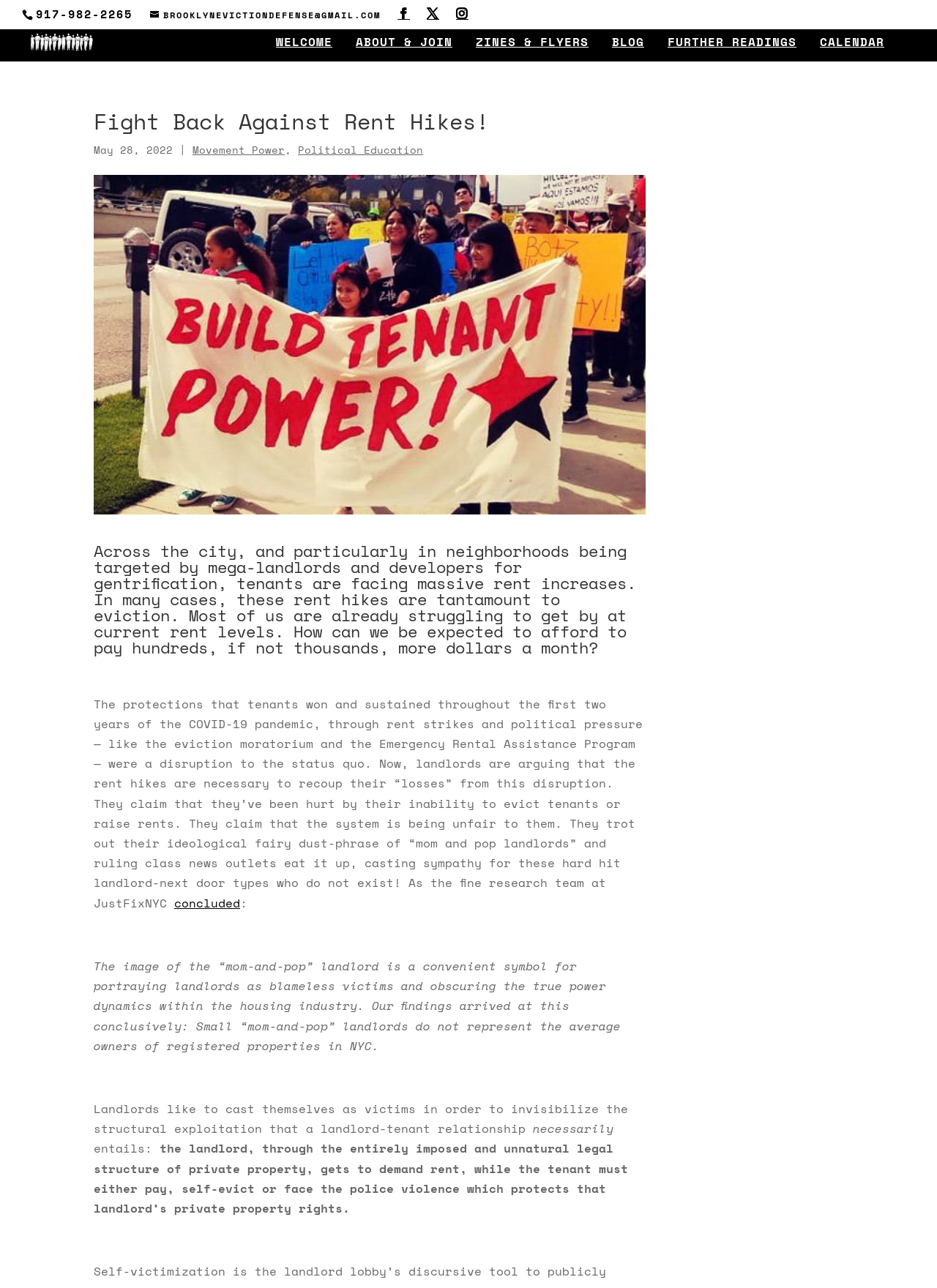Identify the bounding box coordinates for the UI element described as: "Welcome".

[0.295, 0.028, 0.355, 0.048]